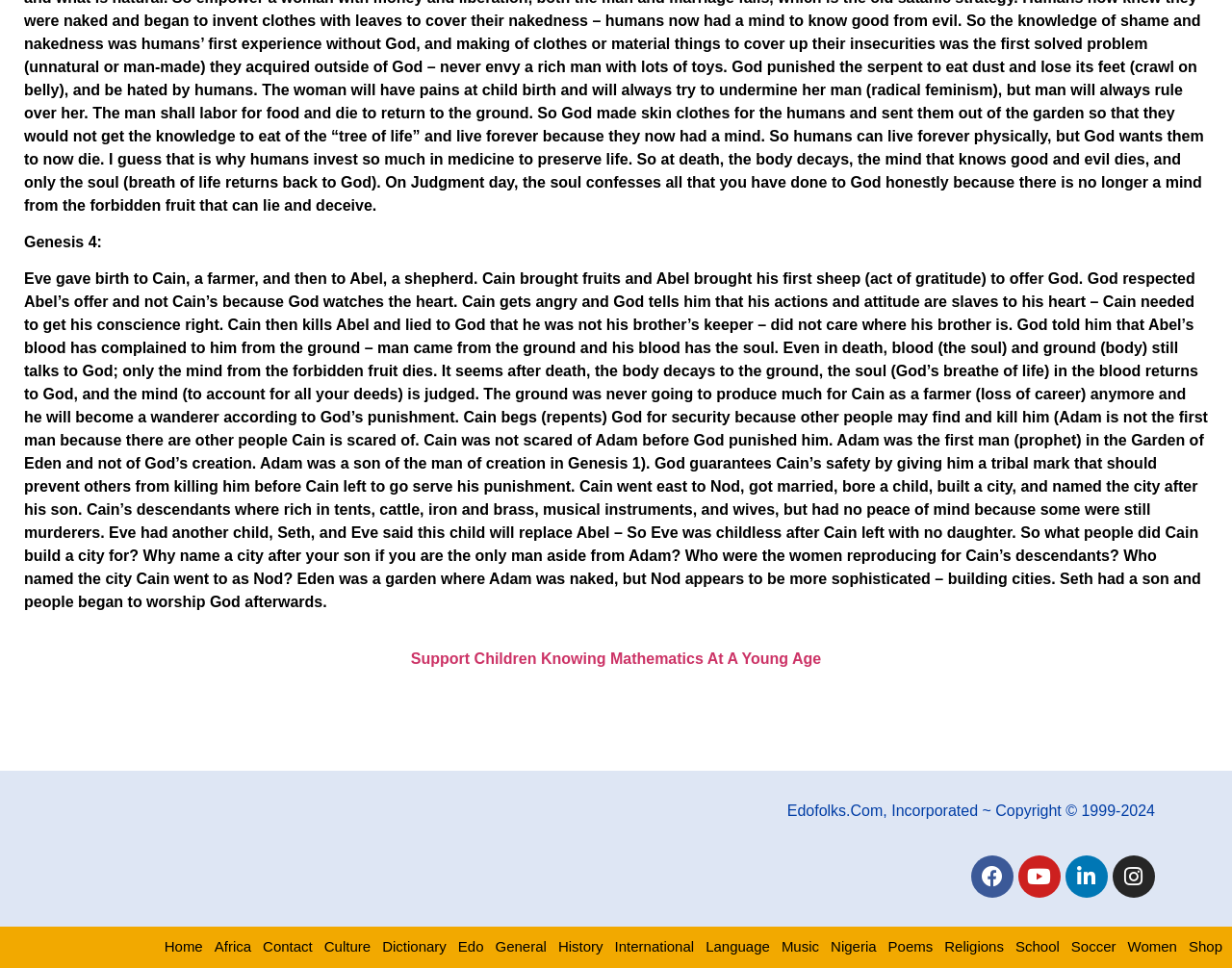Pinpoint the bounding box coordinates of the element that must be clicked to accomplish the following instruction: "Learn about Brian Dunsirn, President and Partner". The coordinates should be in the format of four float numbers between 0 and 1, i.e., [left, top, right, bottom].

None